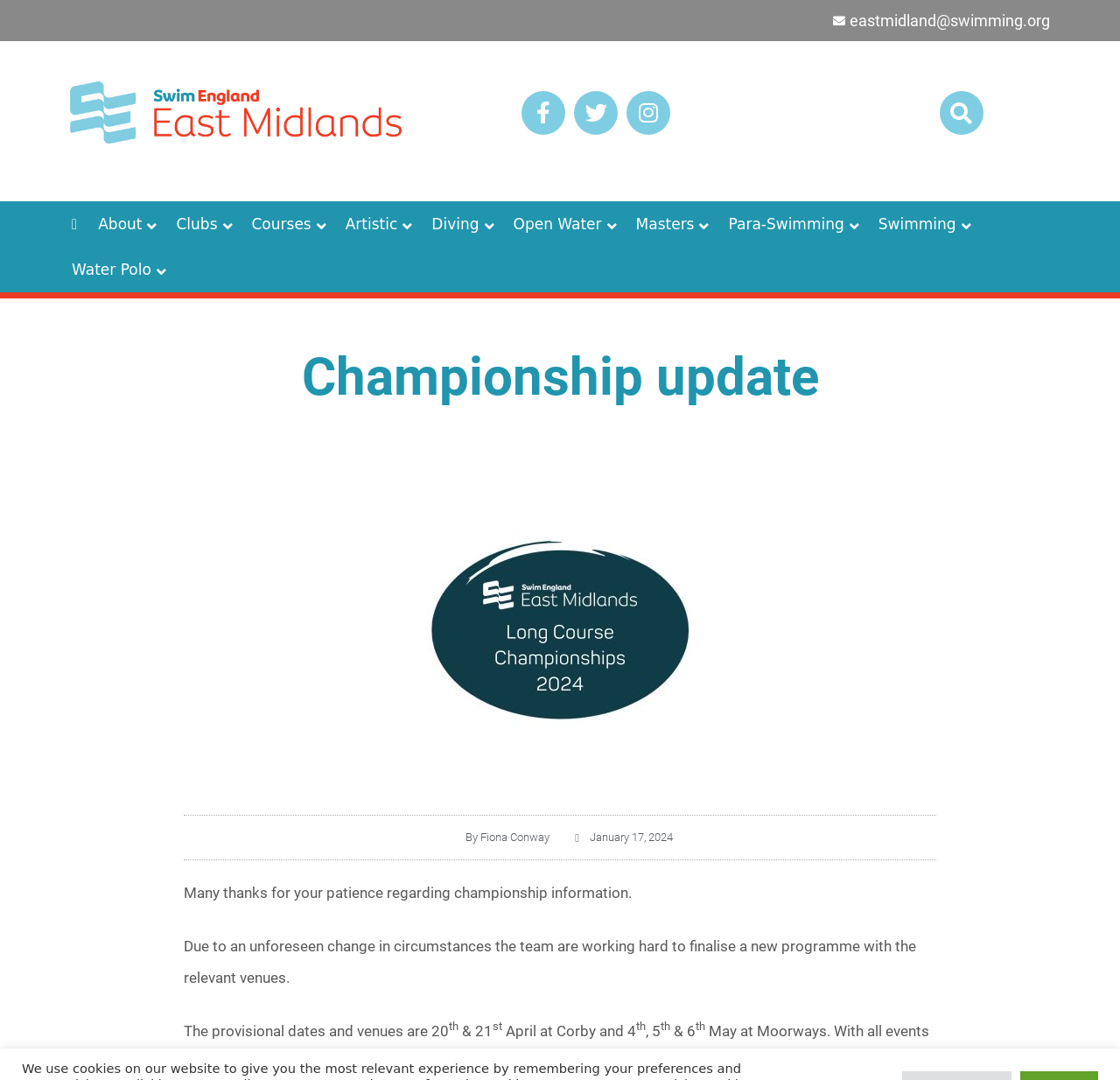Locate the bounding box coordinates of the element you need to click to accomplish the task described by this instruction: "Visit Facebook page".

[0.466, 0.084, 0.505, 0.124]